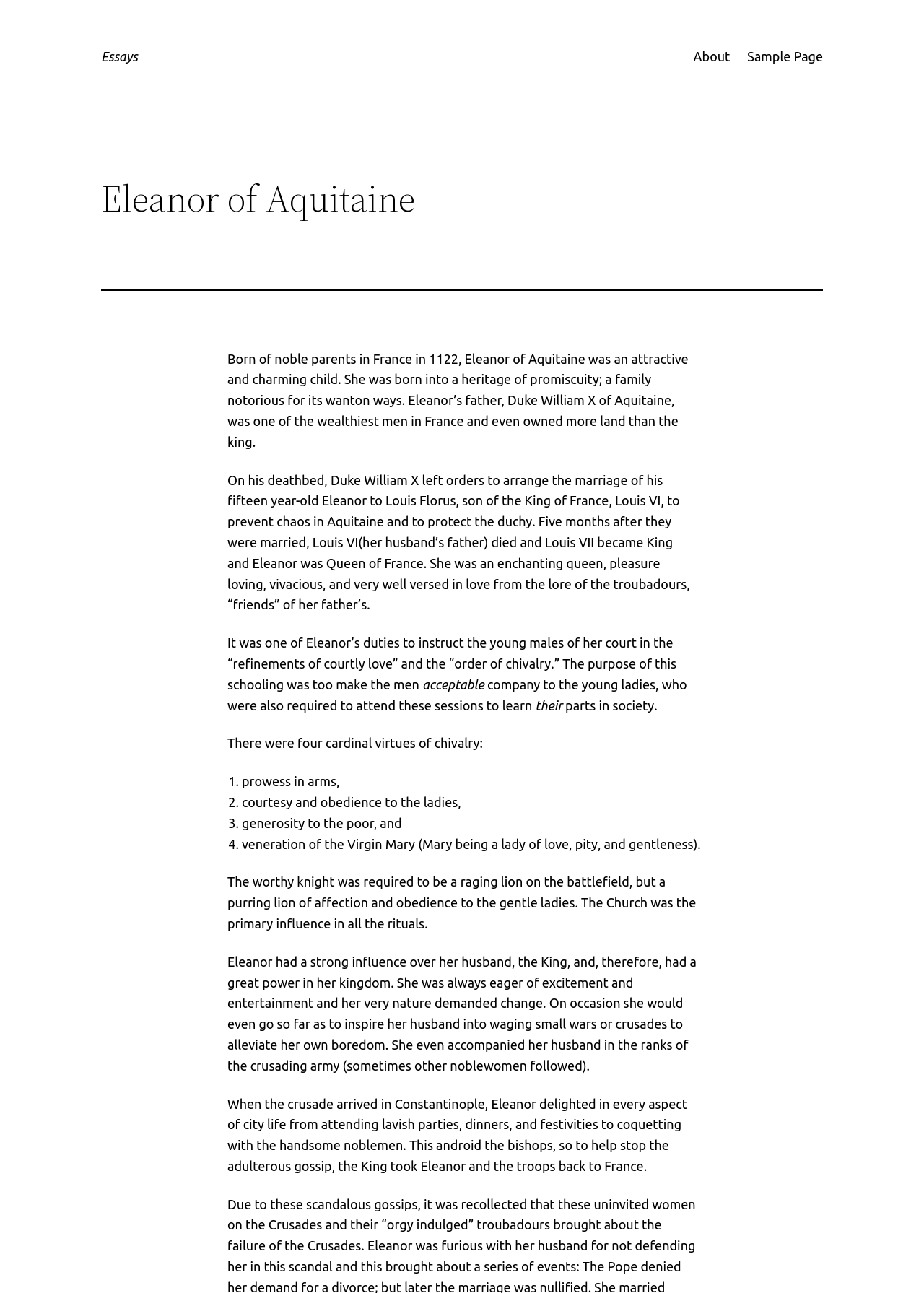Based on what you see in the screenshot, provide a thorough answer to this question: How many cardinal virtues of chivalry are mentioned?

The webpage lists four cardinal virtues of chivalry: prowess in arms, courtesy and obedience to the ladies, generosity to the poor, and veneration of the Virgin Mary.